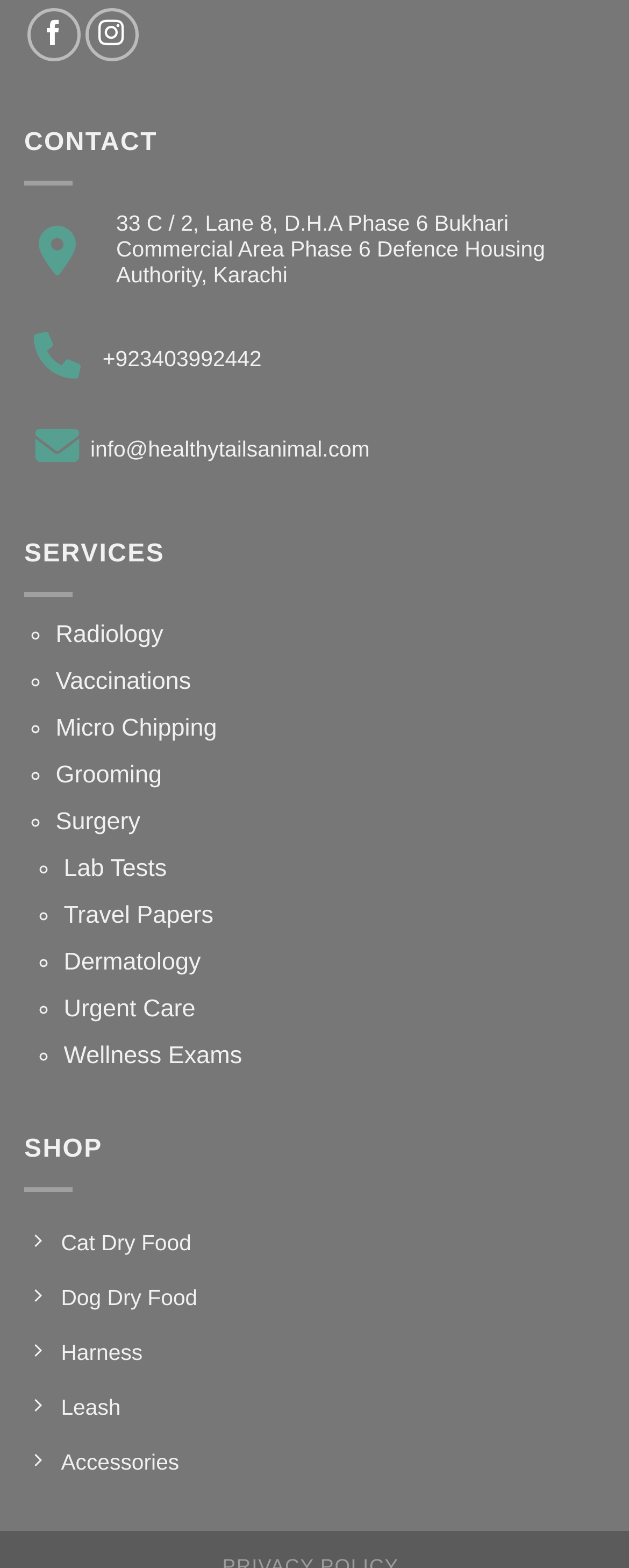Extract the bounding box for the UI element that matches this description: "Join here".

None